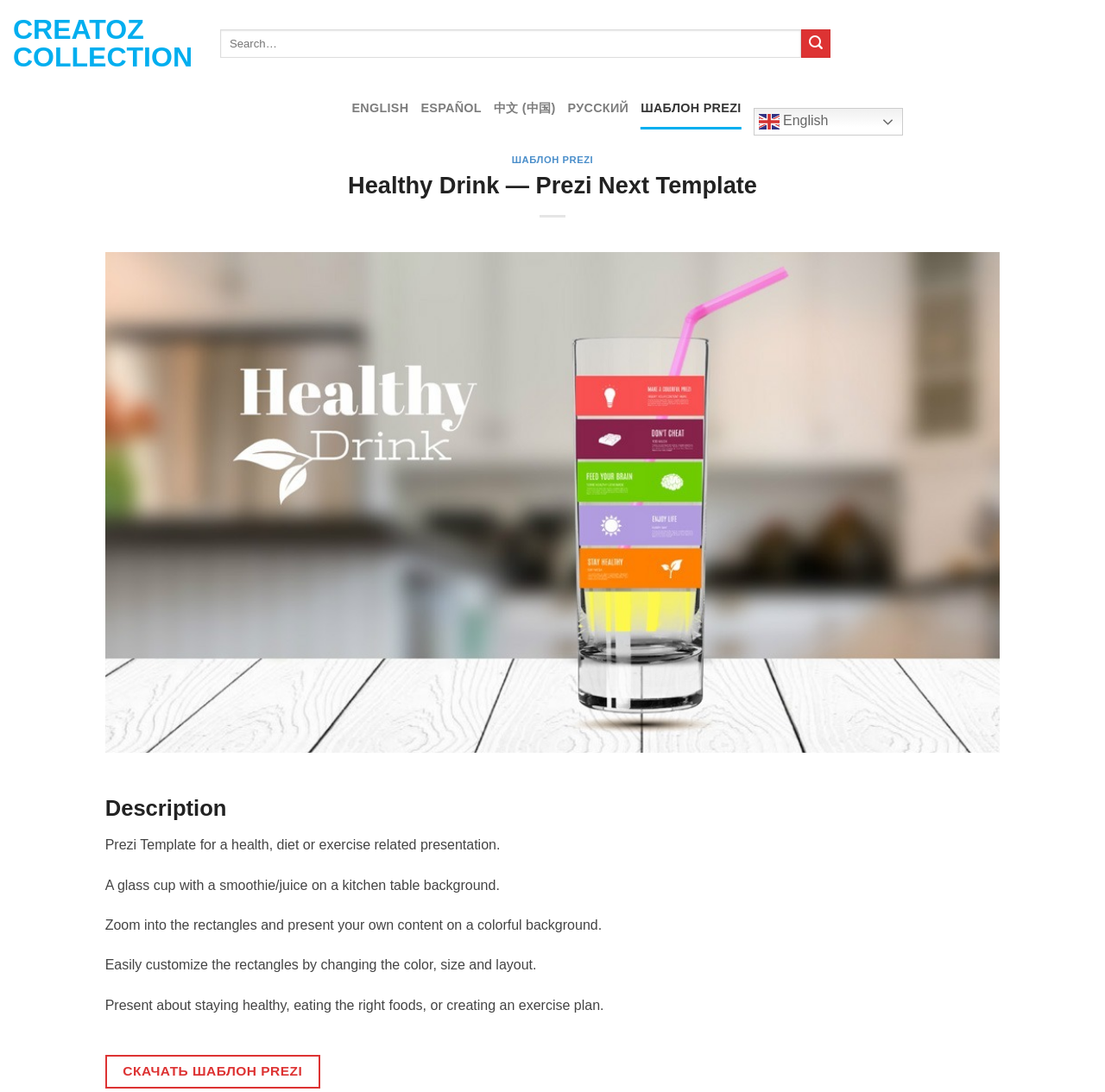Please answer the following question using a single word or phrase: 
What is the suggested use of the template?

Presenting about health